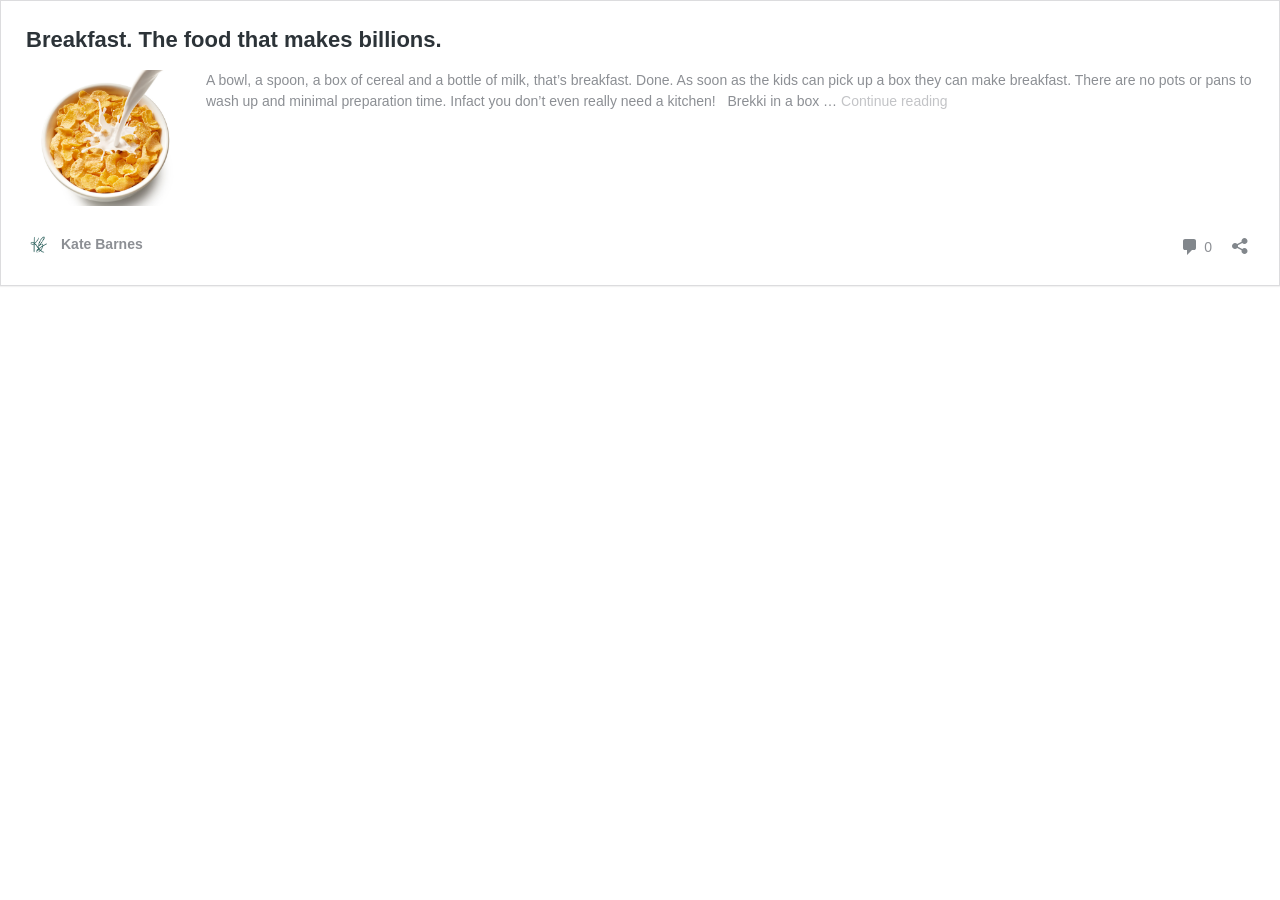Describe the webpage meticulously, covering all significant aspects.

The webpage is about breakfast, with a focus on its convenience and simplicity. At the top, there is a title "Breakfast. The food that makes billions." which is also a link. Below the title, there is a brief description of breakfast, which includes a bowl, spoon, cereal, and milk, emphasizing that it's easy to prepare and requires minimal cleanup. 

To the right of the title, there is a link with no text, and below it, there is another link with the text "Continue reading Breakfast. The food that makes billions." which suggests that there is more content to be read.

In the middle of the page, there is a table layout with three elements. On the left, there is a link with the author's name, "Kate Barnes". On the right, there is a link with the text "0 Comments", indicating that there are no comments on the article. Next to it, there is a button to "Open sharing dialog", allowing users to share the content.

At the bottom of the page, there is a tab panel that spans the entire width of the page.